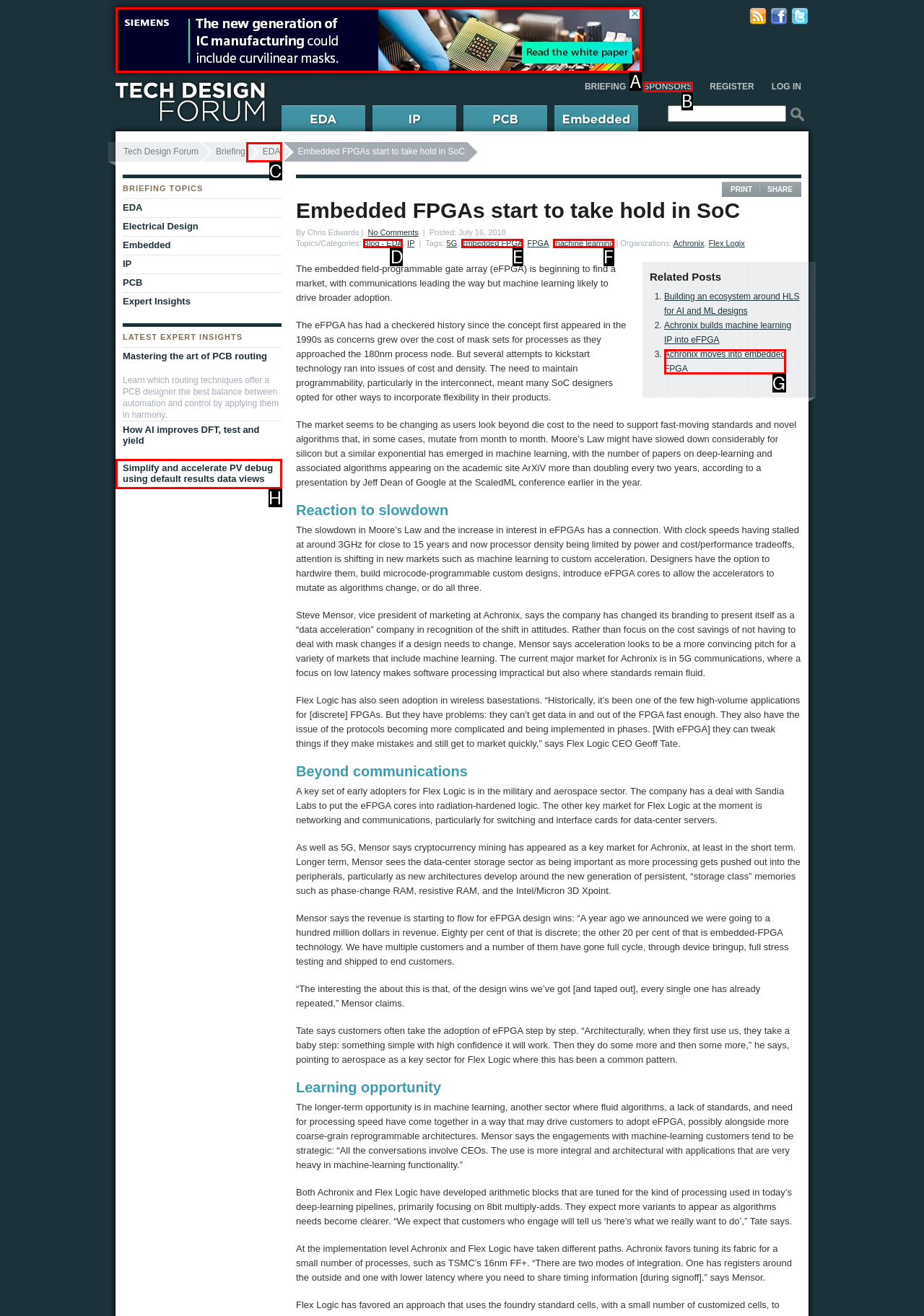Find the UI element described as: Blog - EDA
Reply with the letter of the appropriate option.

D